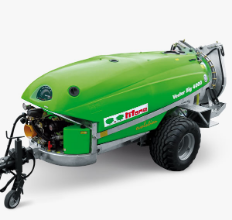Explain in detail what you see in the image.

The image showcases the Tifone Vector Big 4000L, a cutting-edge agricultural sprayer designed for efficient application of chemicals across vast fields. With a vibrant green exterior and a sleek, aerodynamic design, it stands out as both functional and visually appealing. This specific model is equipped with an Arag Computer Controller, enhancing precision and efficiency during operation. The sprayer boasts the capability to spray up to 25 meters vertically, making it ideal for managing dense crops and ensuring thorough coverage. Perfect for farmers seeking a reliable solution for effective crop management, the Tifone Vector Big 4000L is available for $95,000.